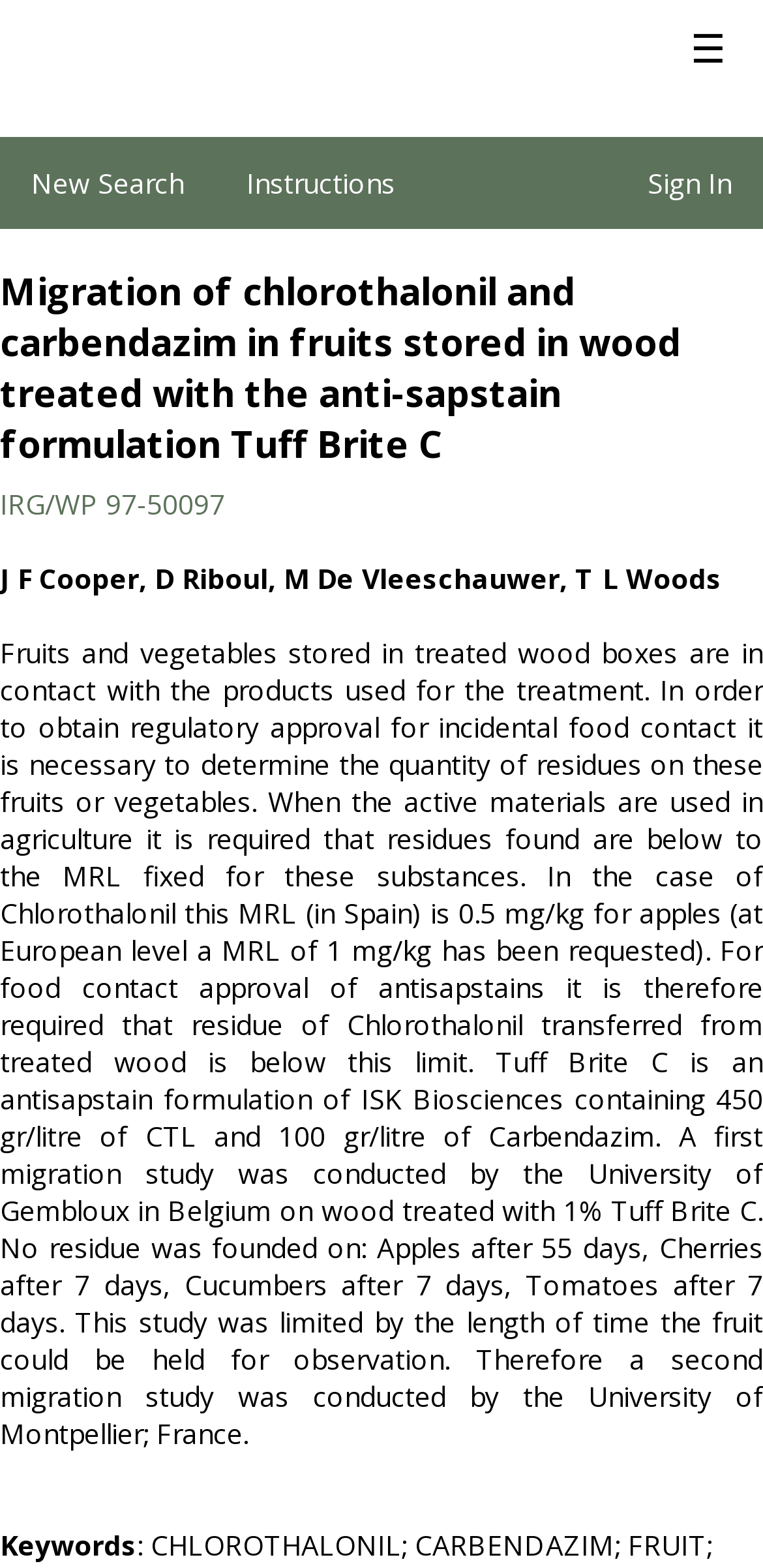Examine the image and give a thorough answer to the following question:
Where was the second migration study conducted?

The text states that 'Therefore a second migration study was conducted by the University of Montpellier; France.'